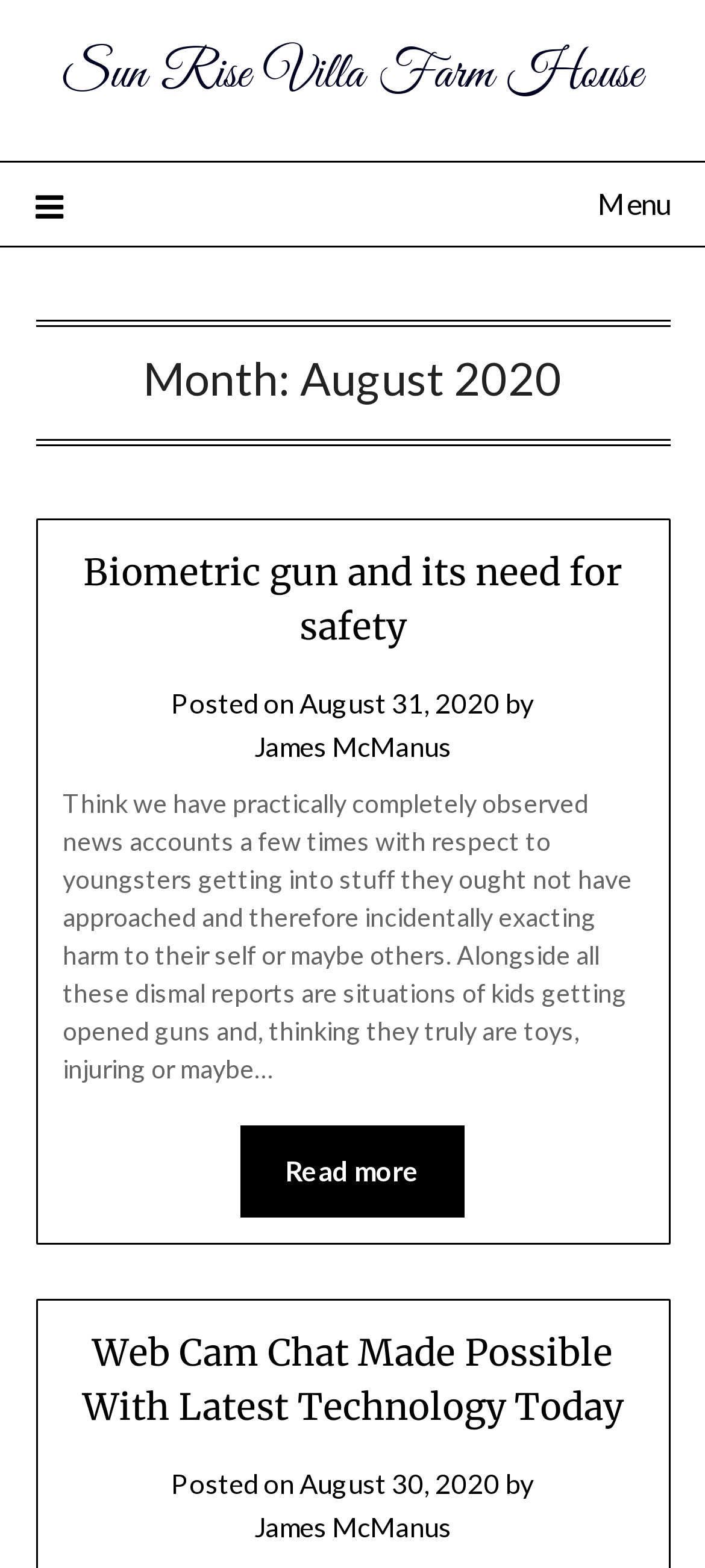Please identify the bounding box coordinates of the region to click in order to complete the given instruction: "Click on the 'Read more' link". The coordinates should be four float numbers between 0 and 1, i.e., [left, top, right, bottom].

[0.341, 0.717, 0.659, 0.776]